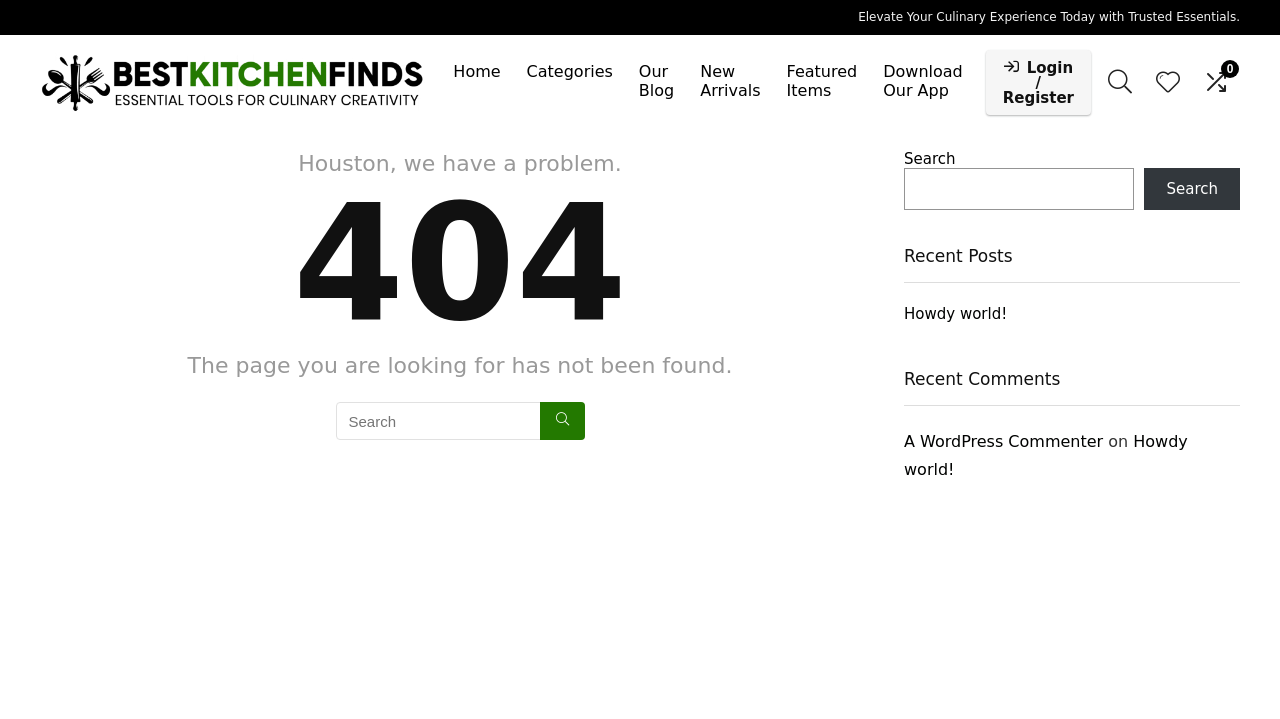Please specify the bounding box coordinates of the clickable region to carry out the following instruction: "Search for something". The coordinates should be four float numbers between 0 and 1, in the format [left, top, right, bottom].

[0.262, 0.559, 0.457, 0.612]